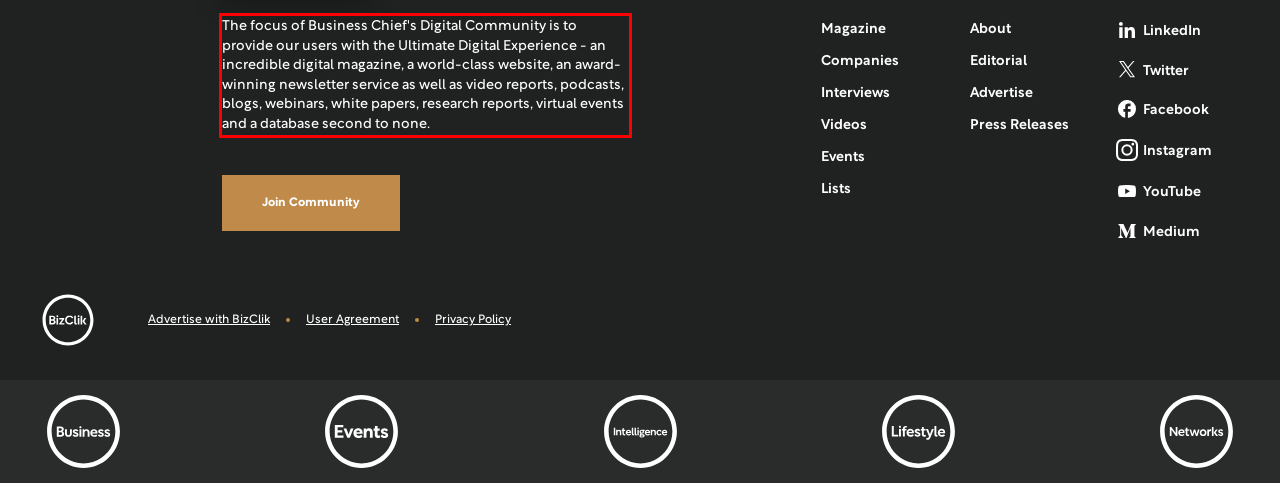Please recognize and transcribe the text located inside the red bounding box in the webpage image.

The focus of Business Chief's Digital Community is to provide our users with the Ultimate Digital Experience - an incredible digital magazine, a world-class website, an award-winning newsletter service as well as video reports, podcasts, blogs, webinars, white papers, research reports, virtual events and a database second to none.